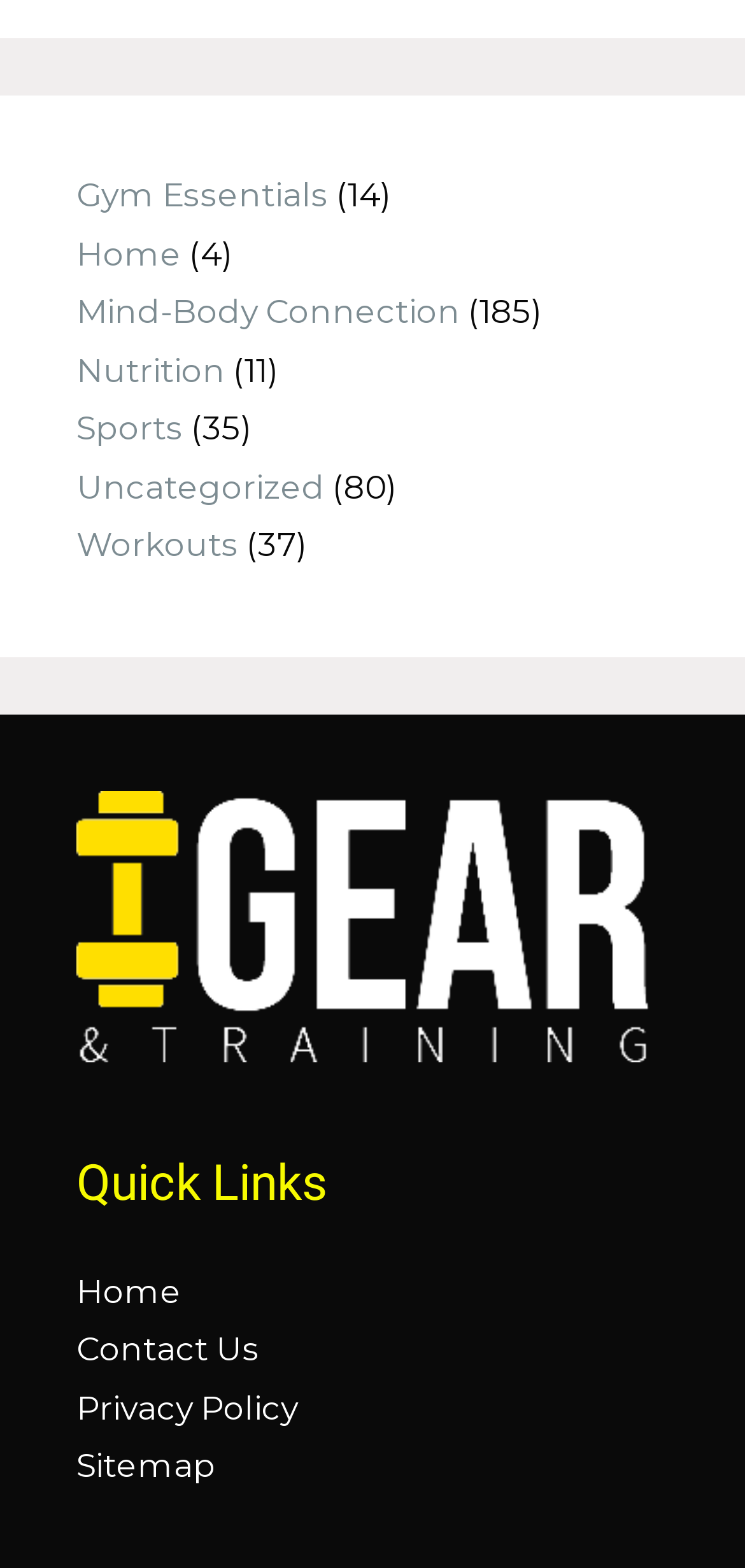Find and indicate the bounding box coordinates of the region you should select to follow the given instruction: "Click on Gym Essentials".

[0.103, 0.113, 0.441, 0.137]